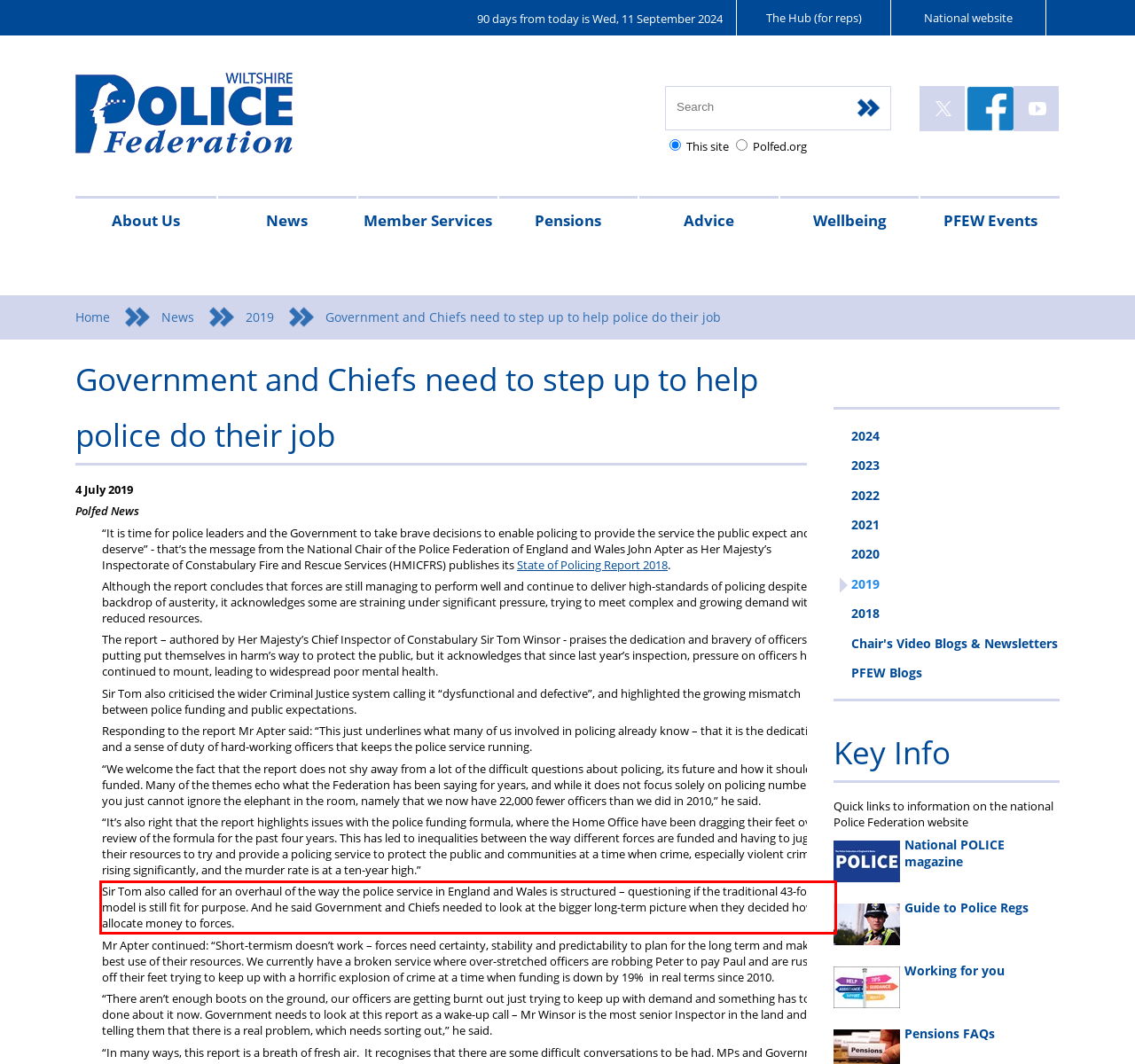Given the screenshot of a webpage, identify the red rectangle bounding box and recognize the text content inside it, generating the extracted text.

Sir Tom also called for an overhaul of the way the police service in England and Wales is structured – questioning if the traditional 43-force model is still fit for purpose. And he said Government and Chiefs needed to look at the bigger long-term picture when they decided how to allocate money to forces.